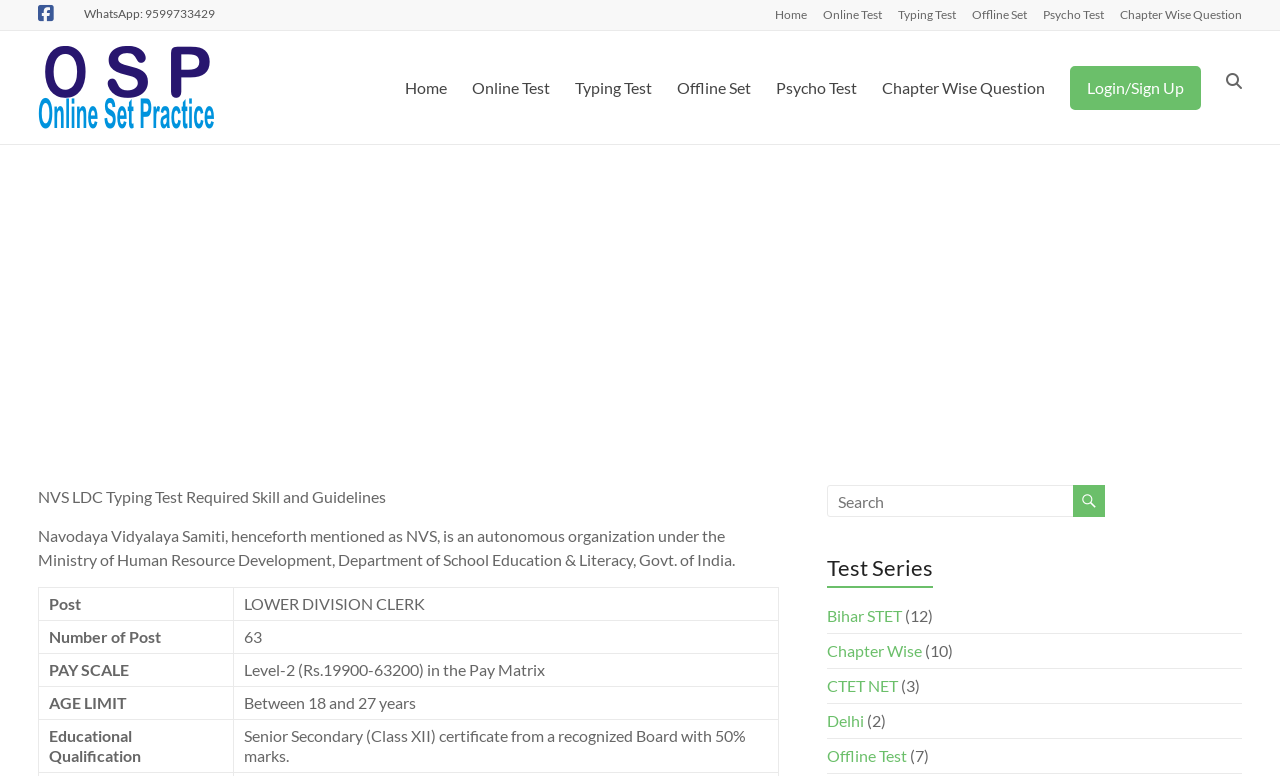Specify the bounding box coordinates of the element's region that should be clicked to achieve the following instruction: "Search for something". The bounding box coordinates consist of four float numbers between 0 and 1, in the format [left, top, right, bottom].

[0.646, 0.625, 0.84, 0.666]